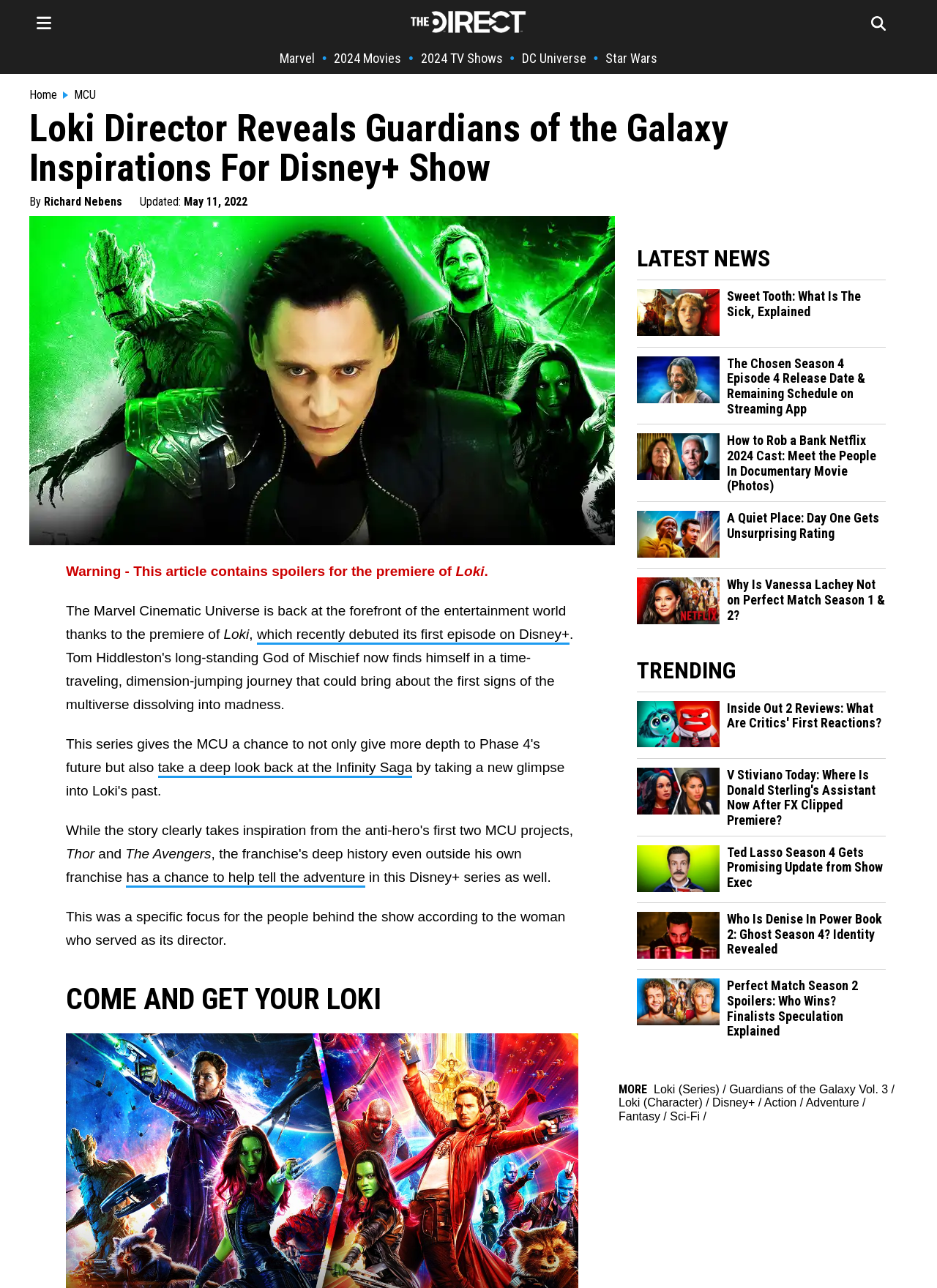Pinpoint the bounding box coordinates of the area that must be clicked to complete this instruction: "Click the ABOUT US link".

None